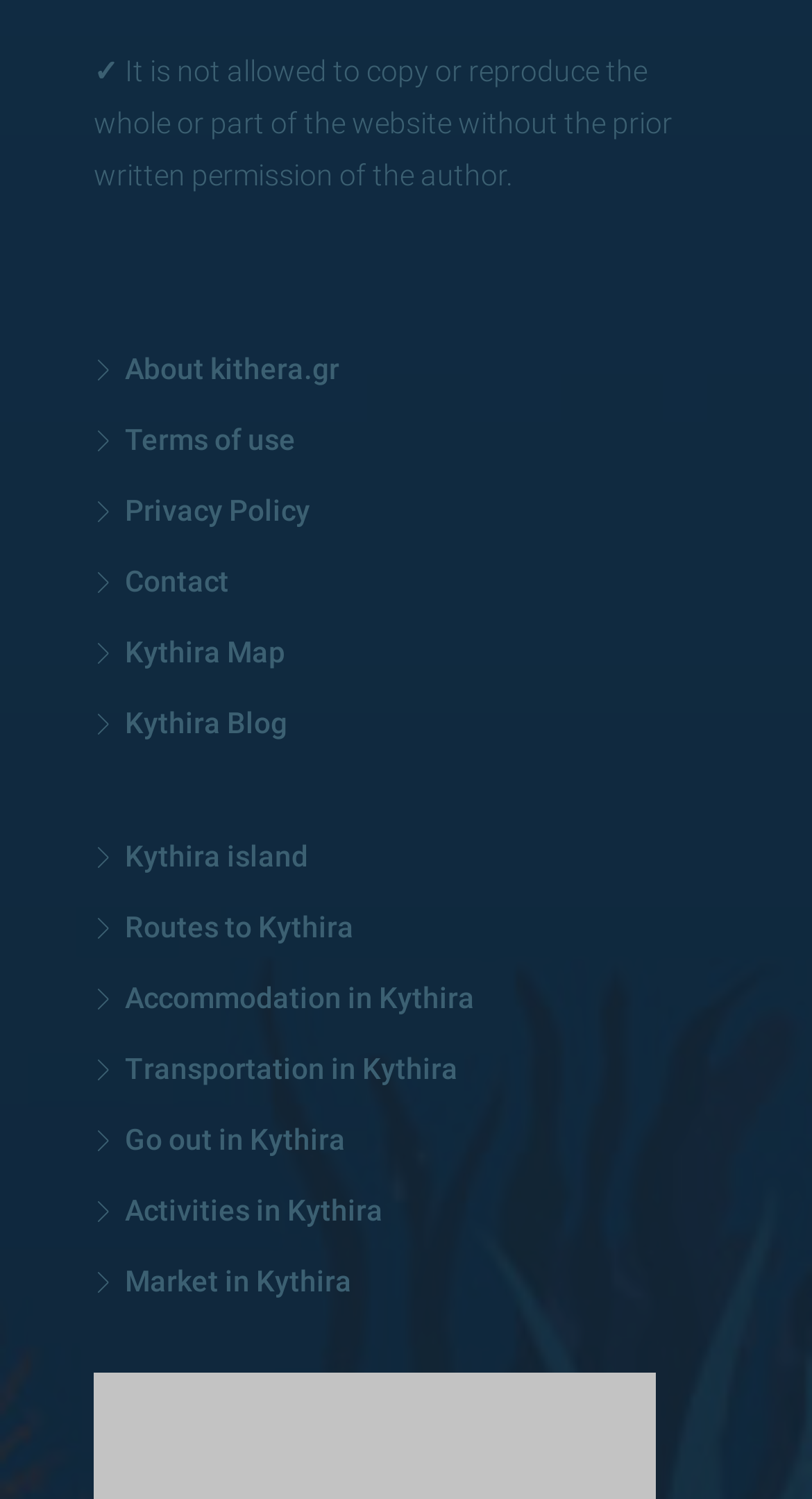Find the bounding box coordinates of the area to click in order to follow the instruction: "Explore Kythira island".

[0.115, 0.559, 0.379, 0.582]